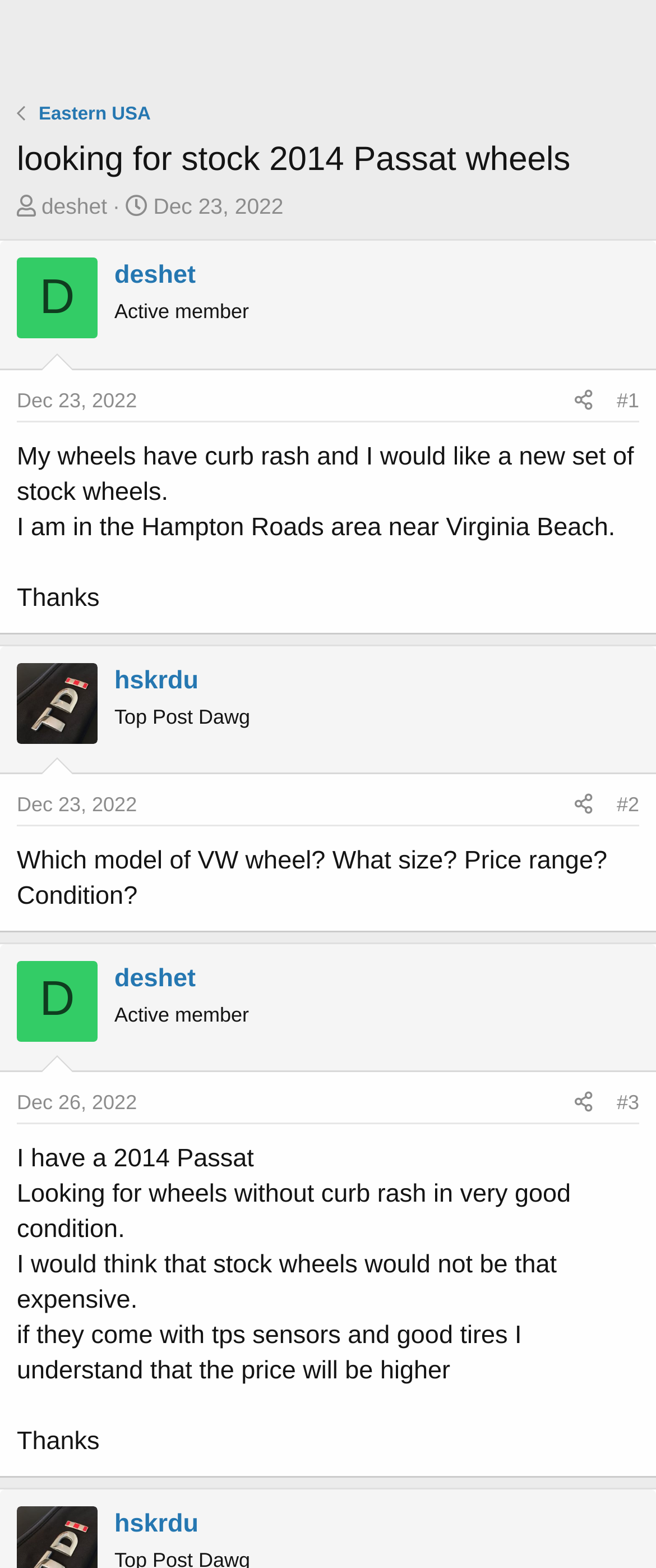How many links are available in the footer section? Analyze the screenshot and reply with just one word or a short phrase.

7